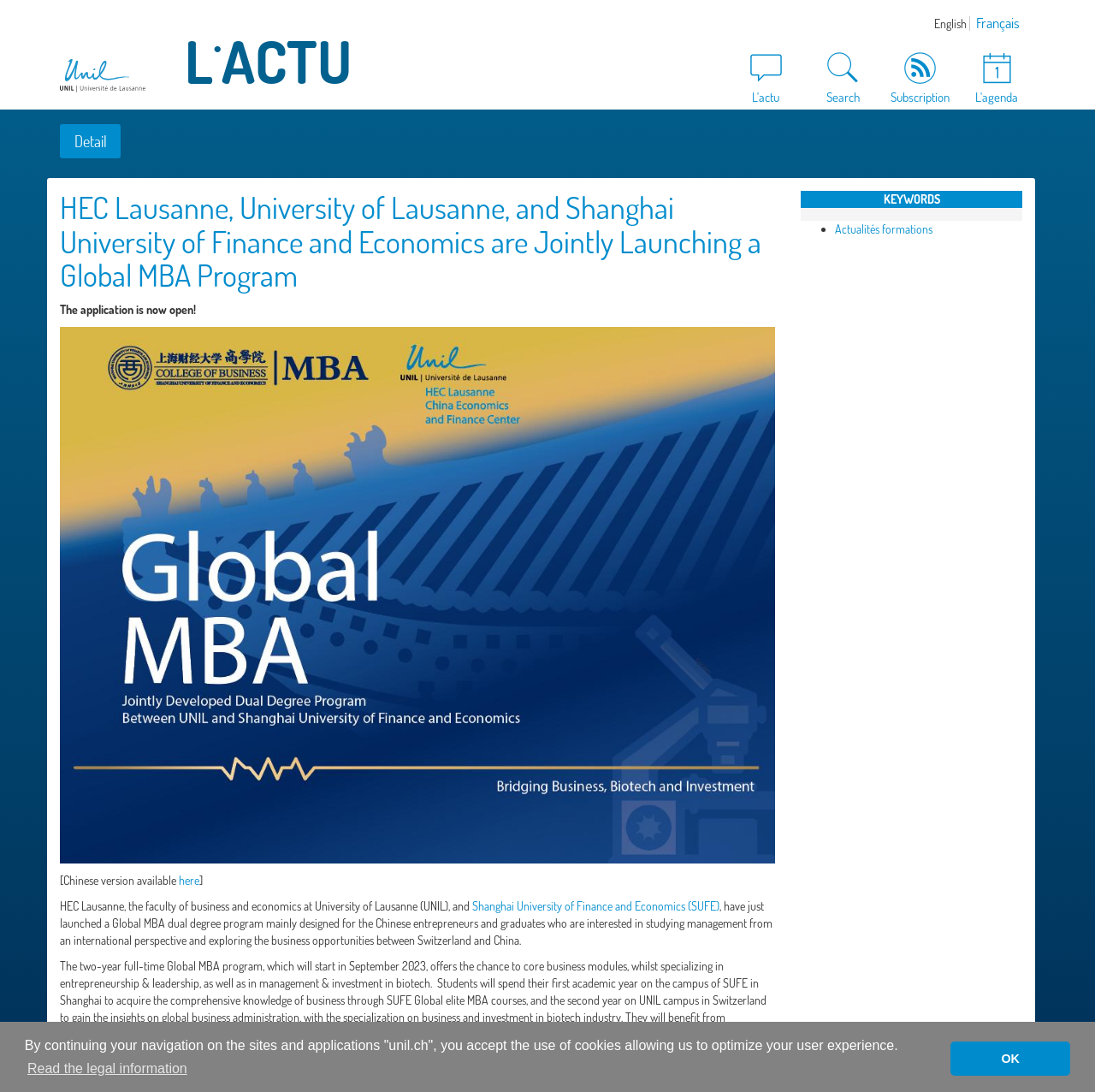Where will students spend their first academic year?
Please answer the question as detailed as possible.

I found this by reading the text of the news article, which states that students will spend their first academic year on the campus of SUFE in Shanghai.